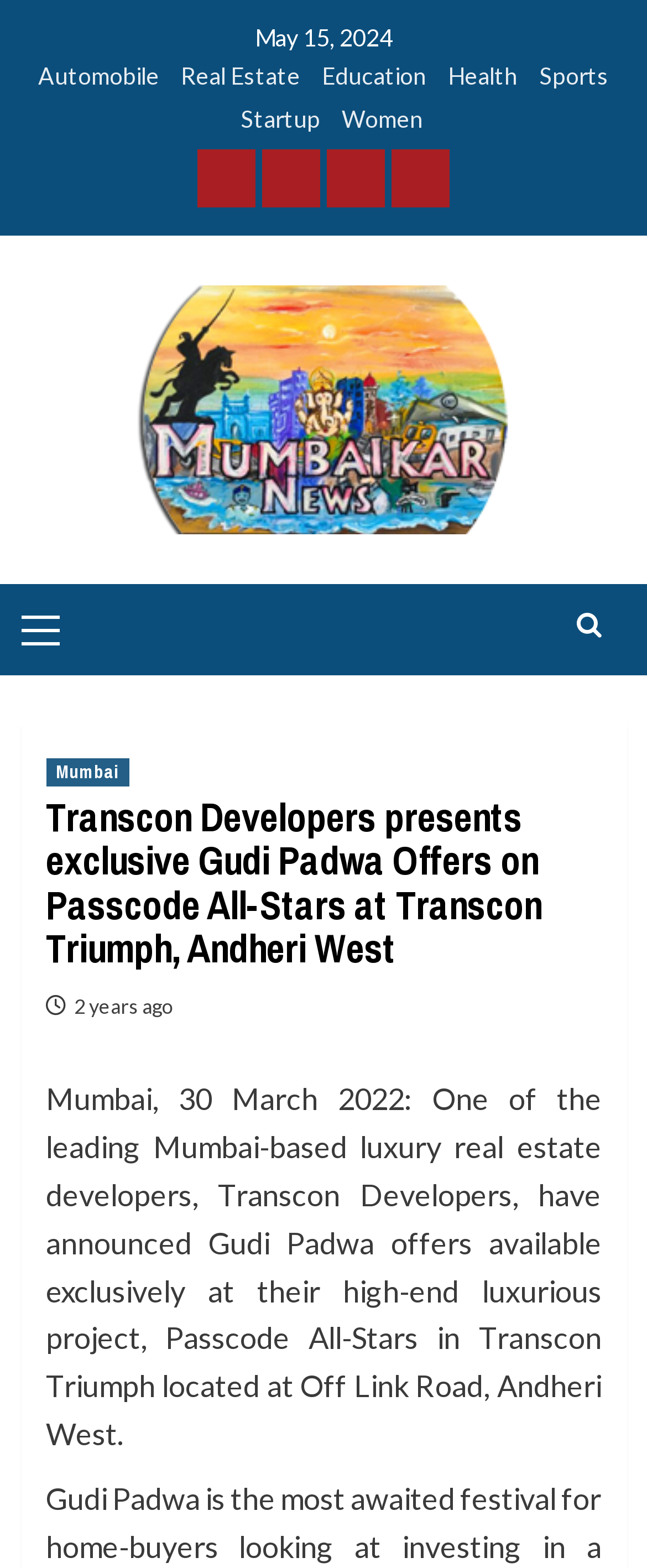Find the bounding box coordinates for the area you need to click to carry out the instruction: "Visit Mumbaikar News". The coordinates should be four float numbers between 0 and 1, indicated as [left, top, right, bottom].

[0.21, 0.182, 0.79, 0.341]